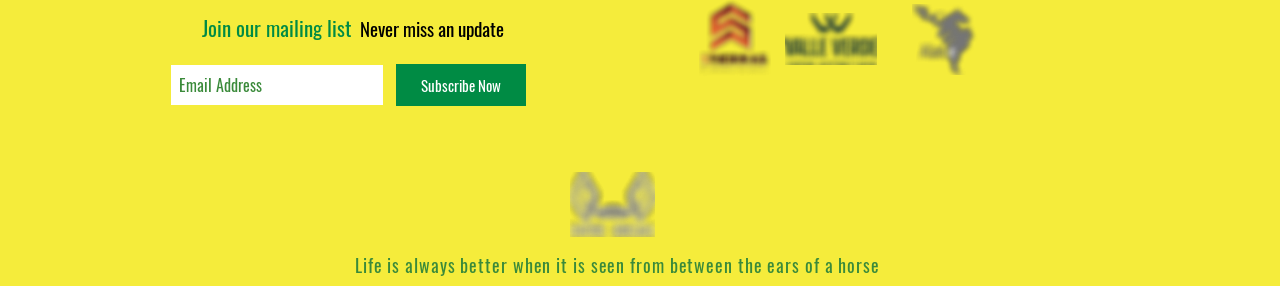How many social media icons are present?
Answer with a single word or phrase by referring to the visual content.

2